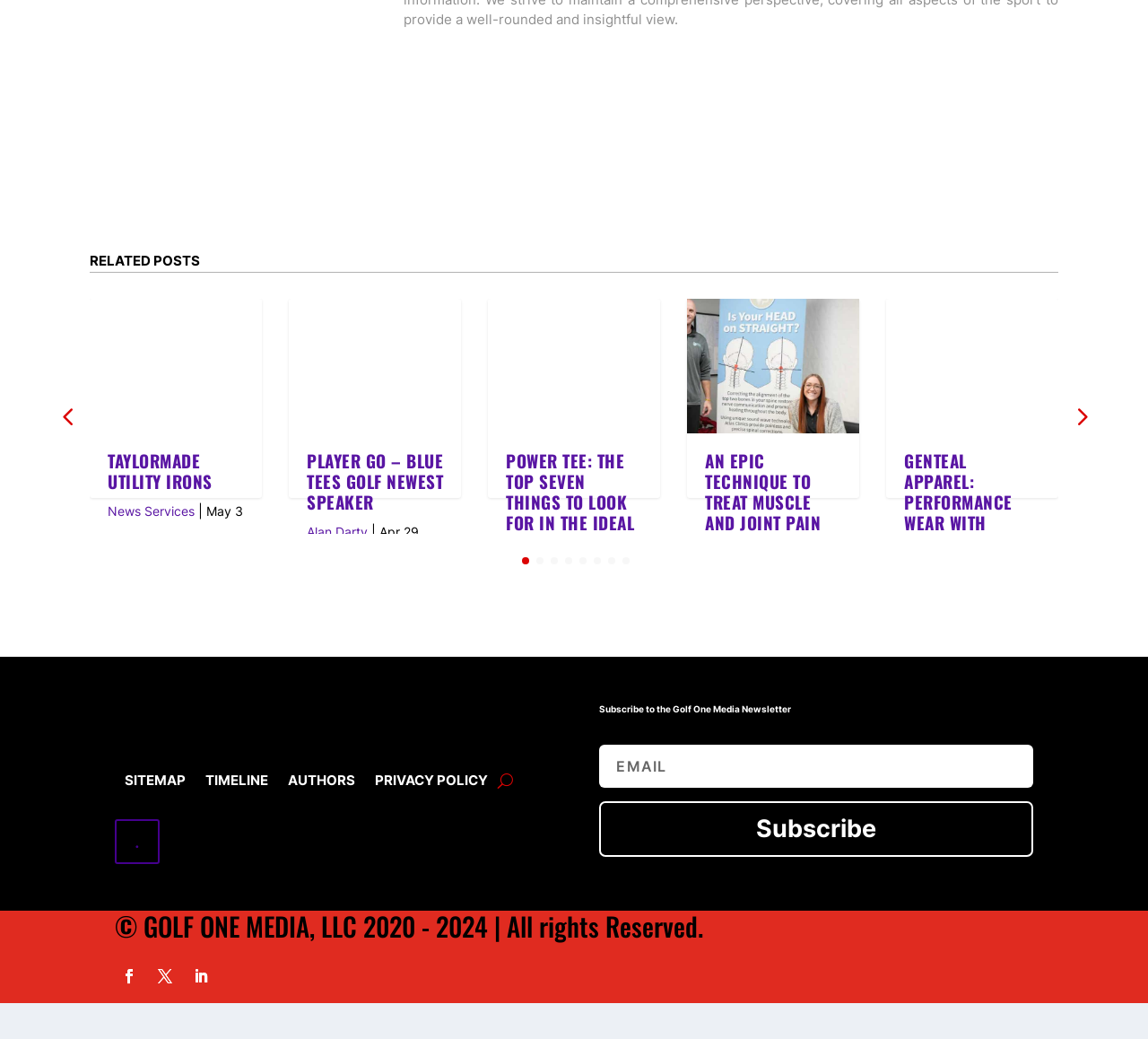Find and indicate the bounding box coordinates of the region you should select to follow the given instruction: "Subscribe to the Golf One Media Newsletter".

[0.522, 0.466, 0.9, 0.485]